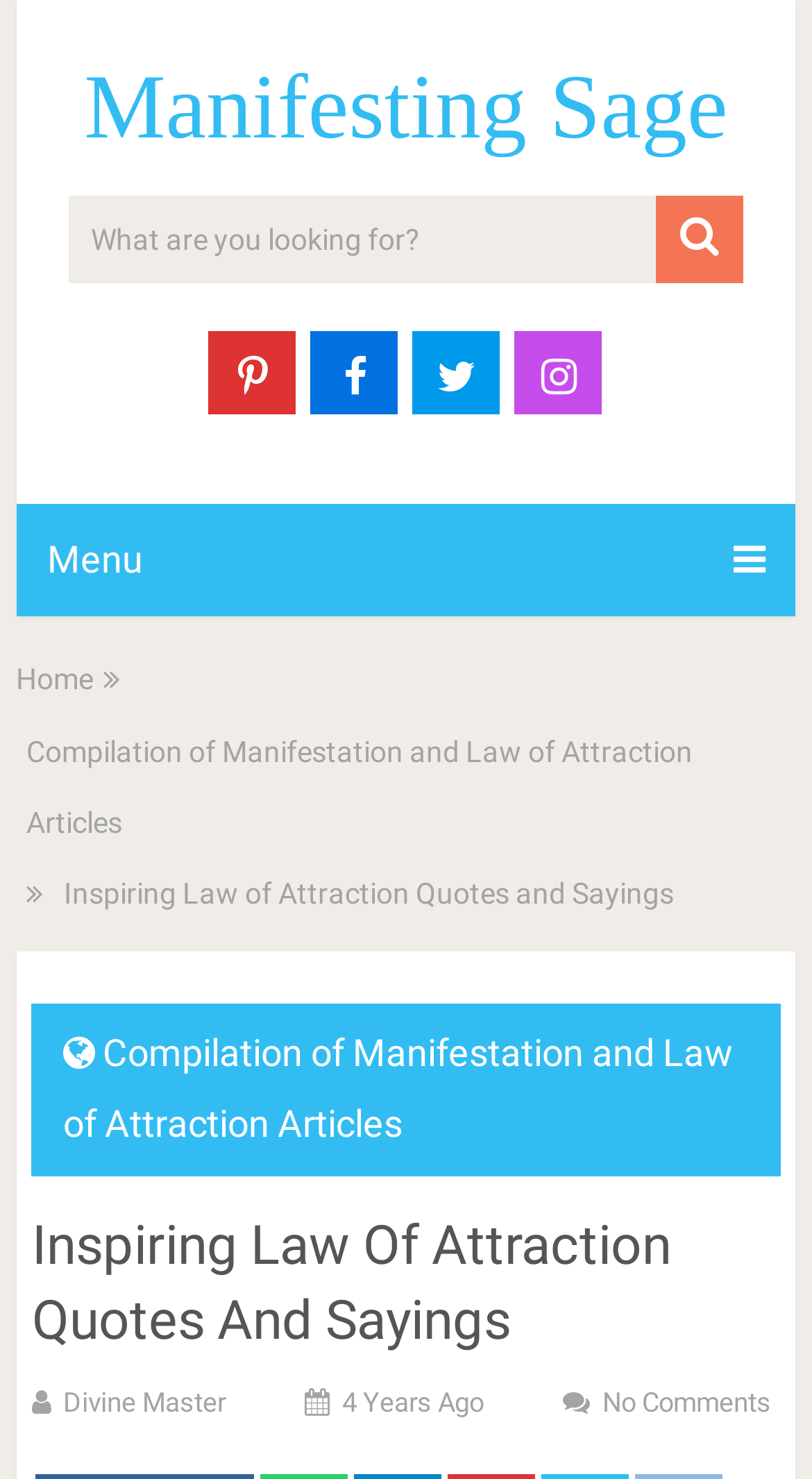What is the purpose of the searchbox?
Using the visual information, answer the question in a single word or phrase.

To search